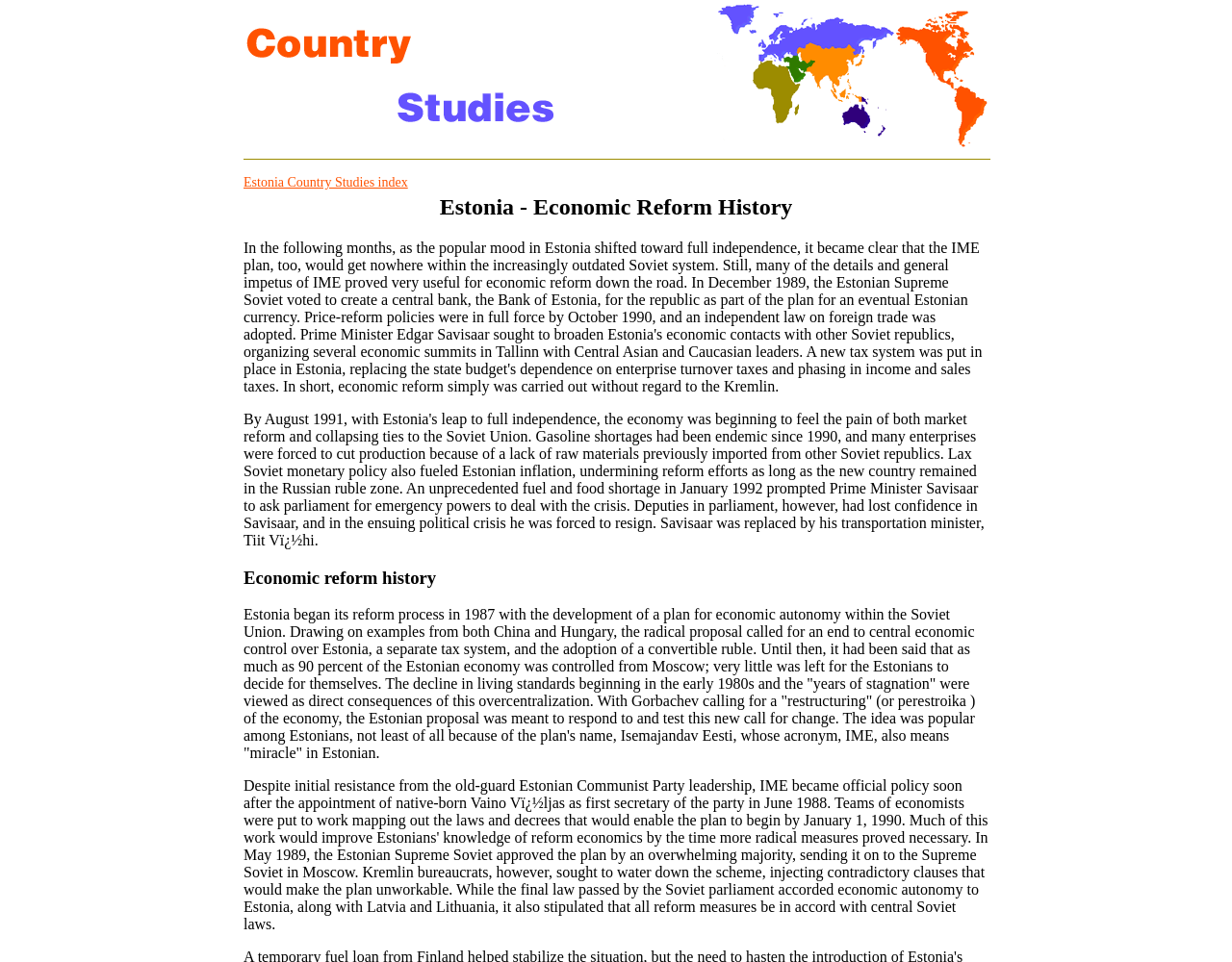Provide a brief response in the form of a single word or phrase:
How many table rows are there?

4